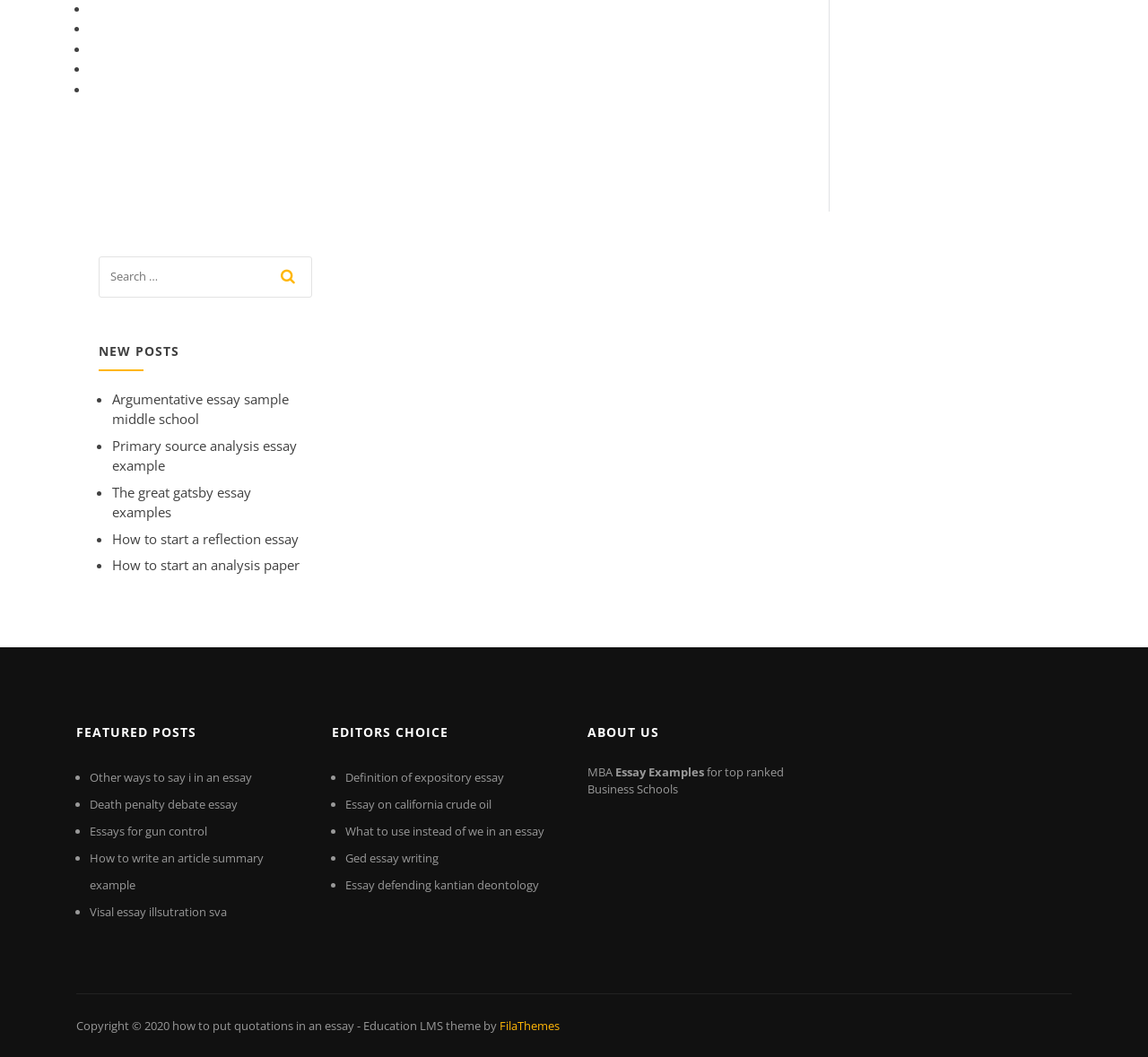What type of content is featured in the 'NEW POSTS' section?
Please provide a comprehensive answer based on the contents of the image.

The 'NEW POSTS' section contains a list of links with titles such as 'Argumentative essay sample middle school' and 'The great gatsby essay examples'. This suggests that the section features essay samples or examples, which are likely to be useful for students or individuals looking for inspiration or guidance on writing essays.